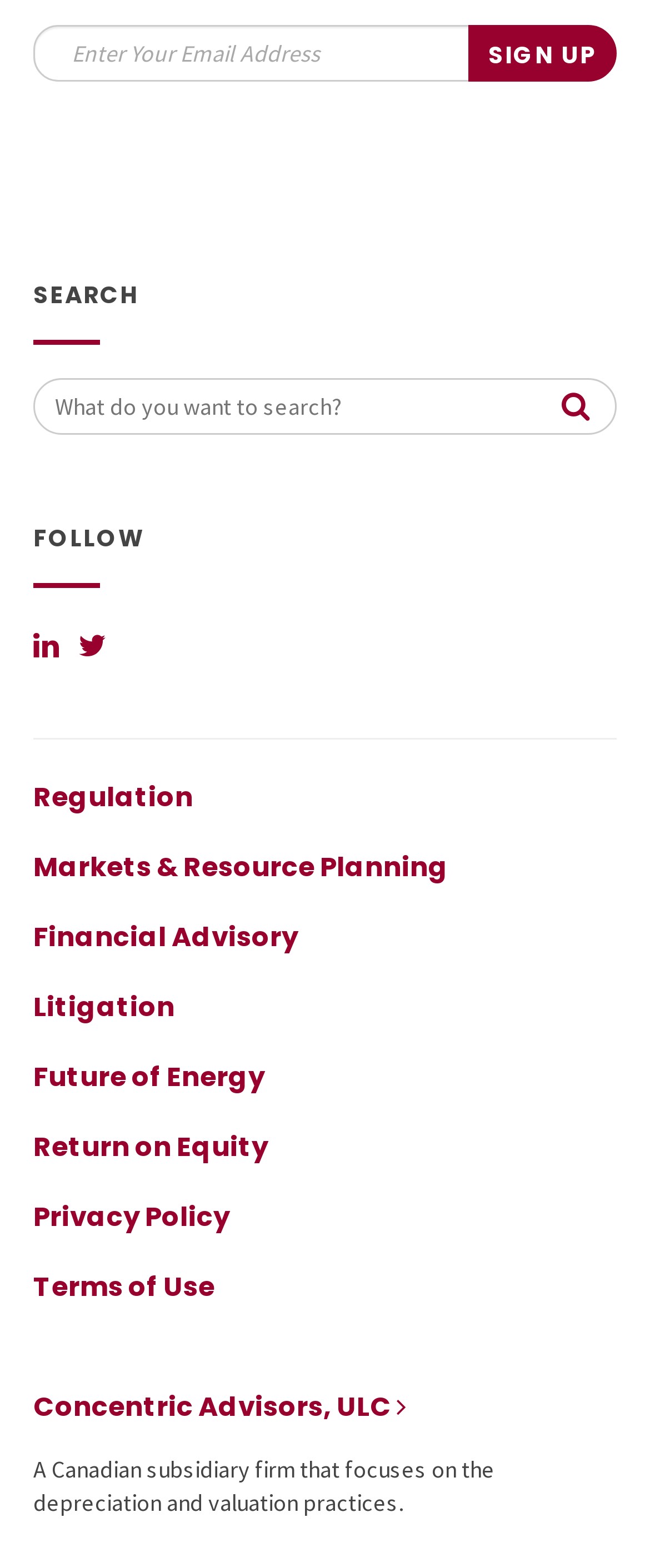Given the element description, predict the bounding box coordinates in the format (top-left x, top-left y, bottom-right x, bottom-right y). Make sure all values are between 0 and 1. Here is the element description: Markets & Resource Planning

[0.051, 0.541, 0.69, 0.566]